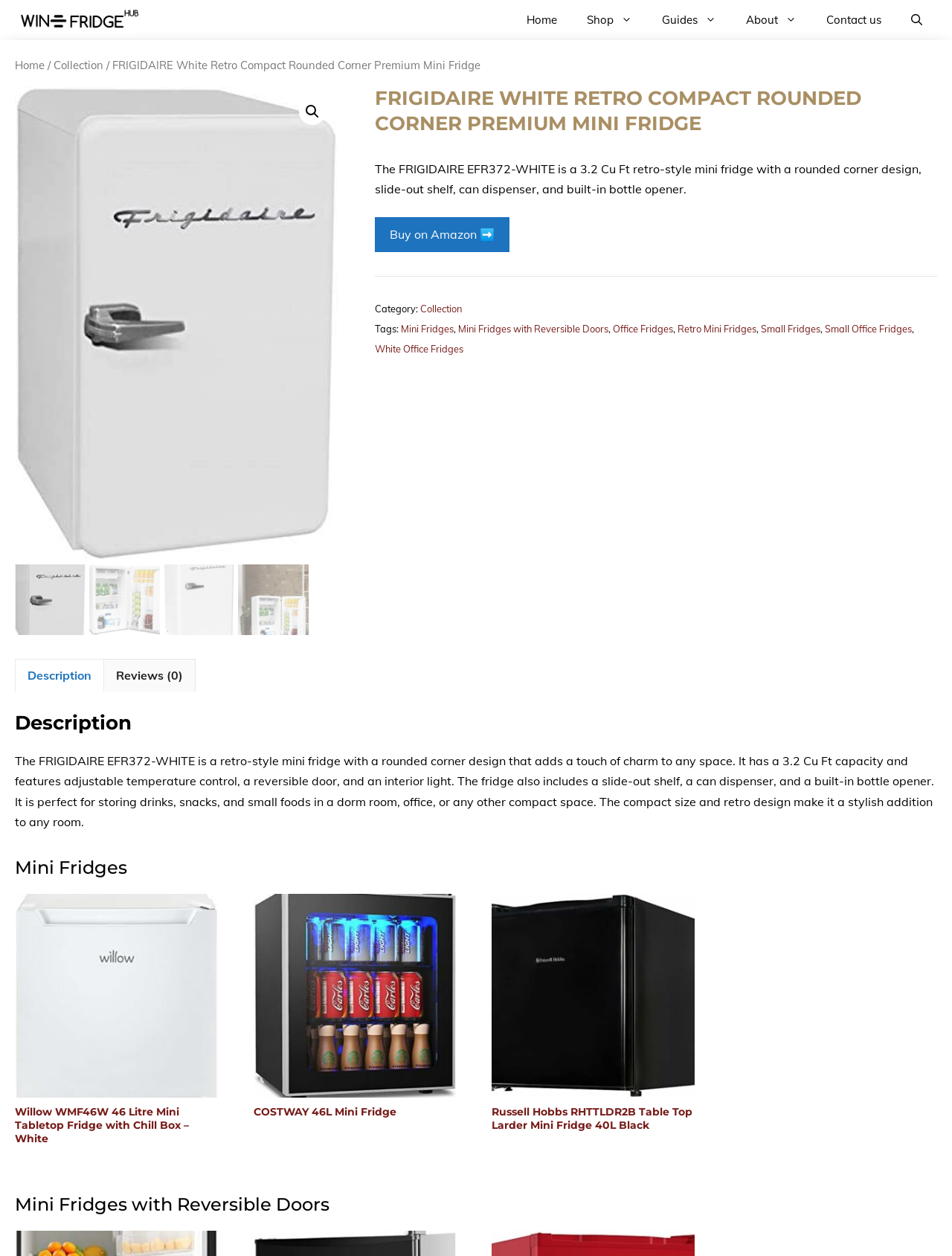Detail the various sections and features present on the webpage.

This webpage is about the FRIGIDAIRE EFR372-WHITE, a 3.2 Cu Ft retro-style mini fridge with a rounded corner design. At the top of the page, there is a navigation bar with links to "WineFridgeHub", "Home", "Shop", "Guides", "About", and "Contact us". Below the navigation bar, there is a breadcrumb navigation with links to "Home" and "Collection".

The main content of the page is divided into two sections. On the left side, there is a large image of the mini fridge, accompanied by a smaller image of the product and a "Buy on Amazon" button. Below the images, there are links to categories and tags, including "Mini Fridges", "Mini Fridges with Reversible Doors", "Office Fridges", "Retro Mini Fridges", "Small Fridges", "Small Office Fridges", and "White Office Fridges".

On the right side, there is a tab list with two tabs: "Description" and "Reviews (0)". The "Description" tab is selected by default and displays a detailed description of the product, including its features and specifications. The description is followed by a heading "Mini Fridges" and three links to other mini fridge products, each with an image and a brief description.

Overall, the webpage provides detailed information about the FRIGIDAIRE EFR372-WHITE mini fridge, including its features, specifications, and categories, as well as links to other related products.